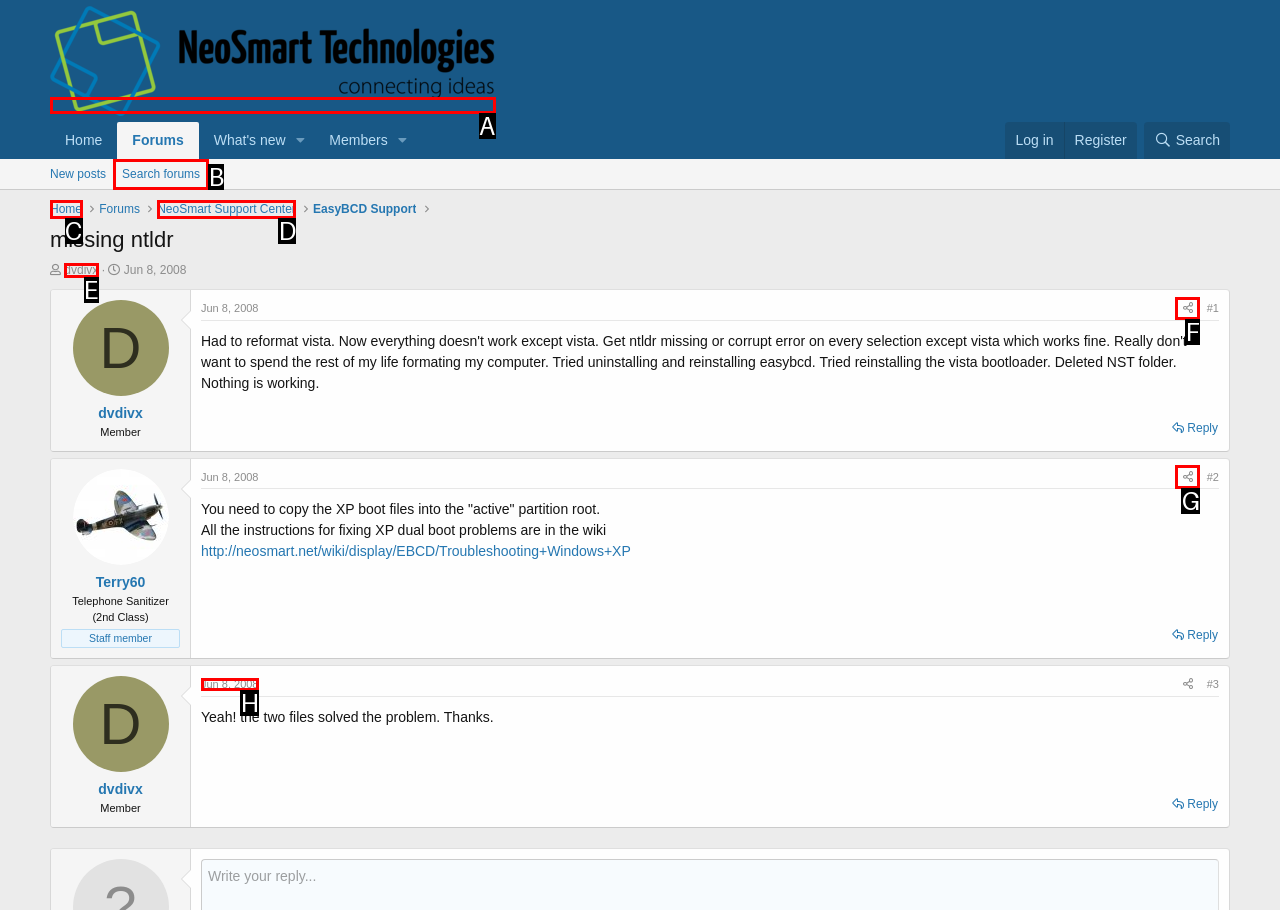Select the letter of the UI element that matches this task: Search forums
Provide the answer as the letter of the correct choice.

B